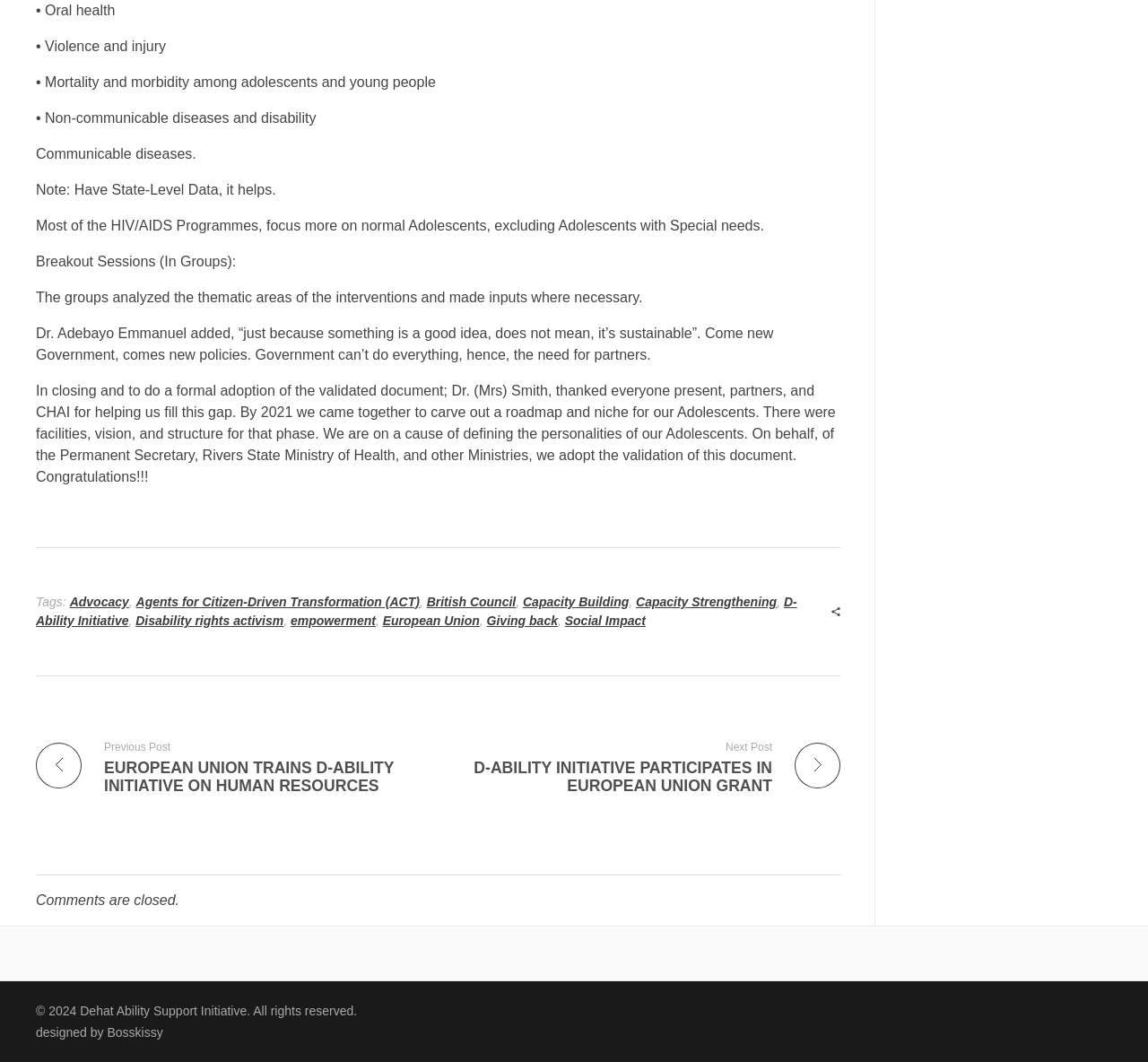Please answer the following question using a single word or phrase: 
What is the main topic of the webpage?

Adolescent health